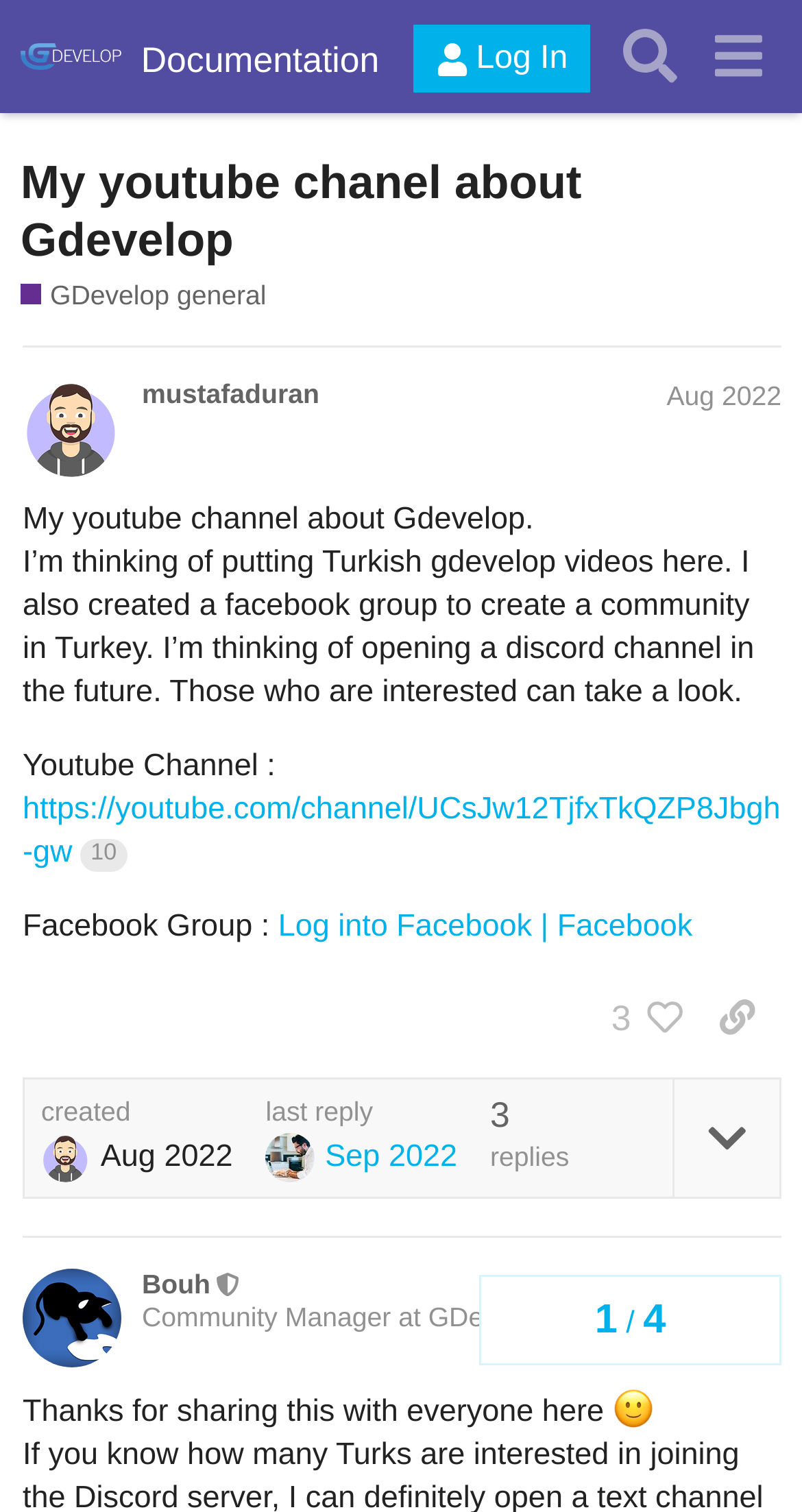Determine the bounding box coordinates of the clickable region to carry out the instruction: "Join the Facebook group".

[0.347, 0.601, 0.864, 0.624]